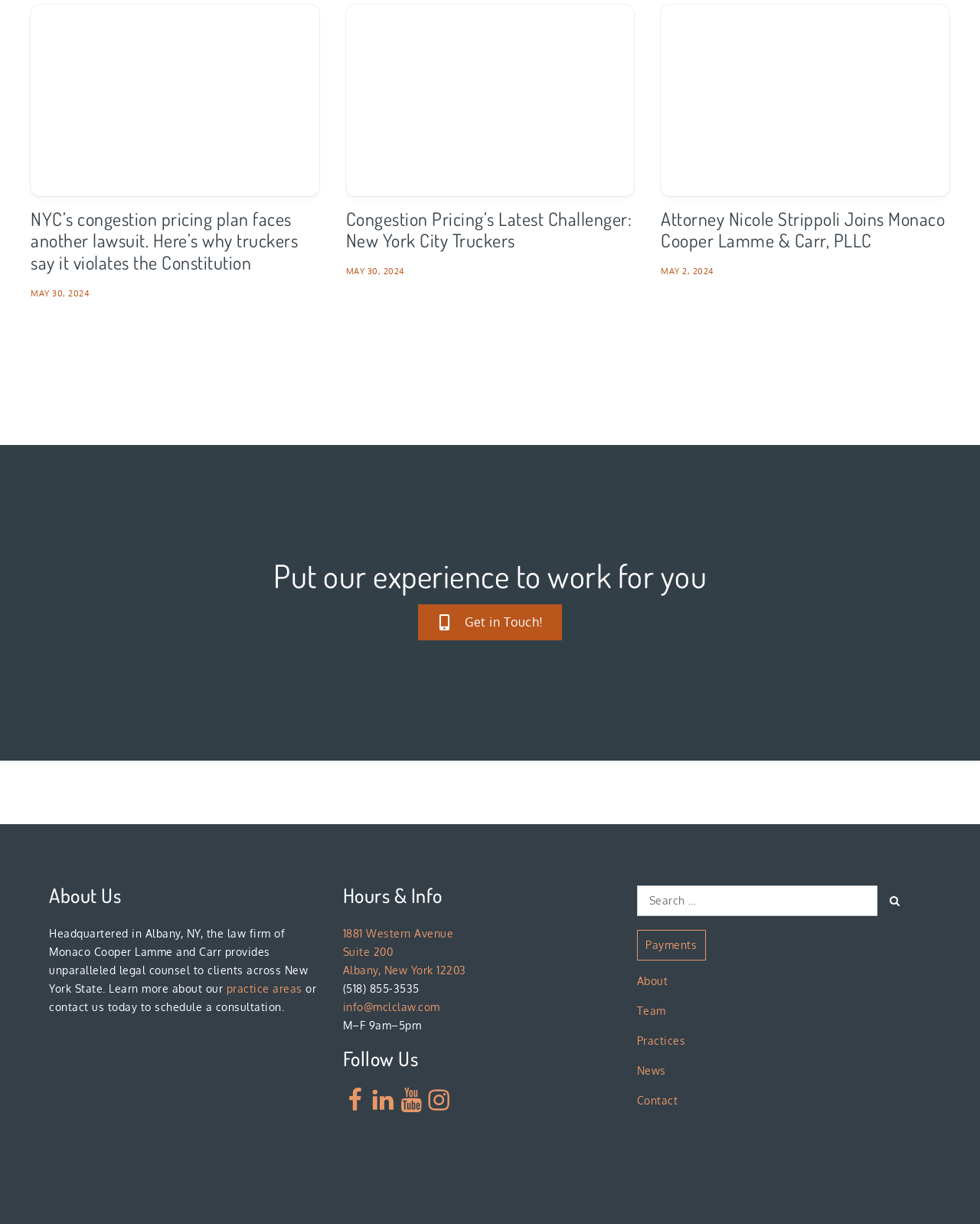Use a single word or phrase to answer the question:
What is the address of the law firm?

1881 Western Avenue Suite 200 Albany, New York 12203